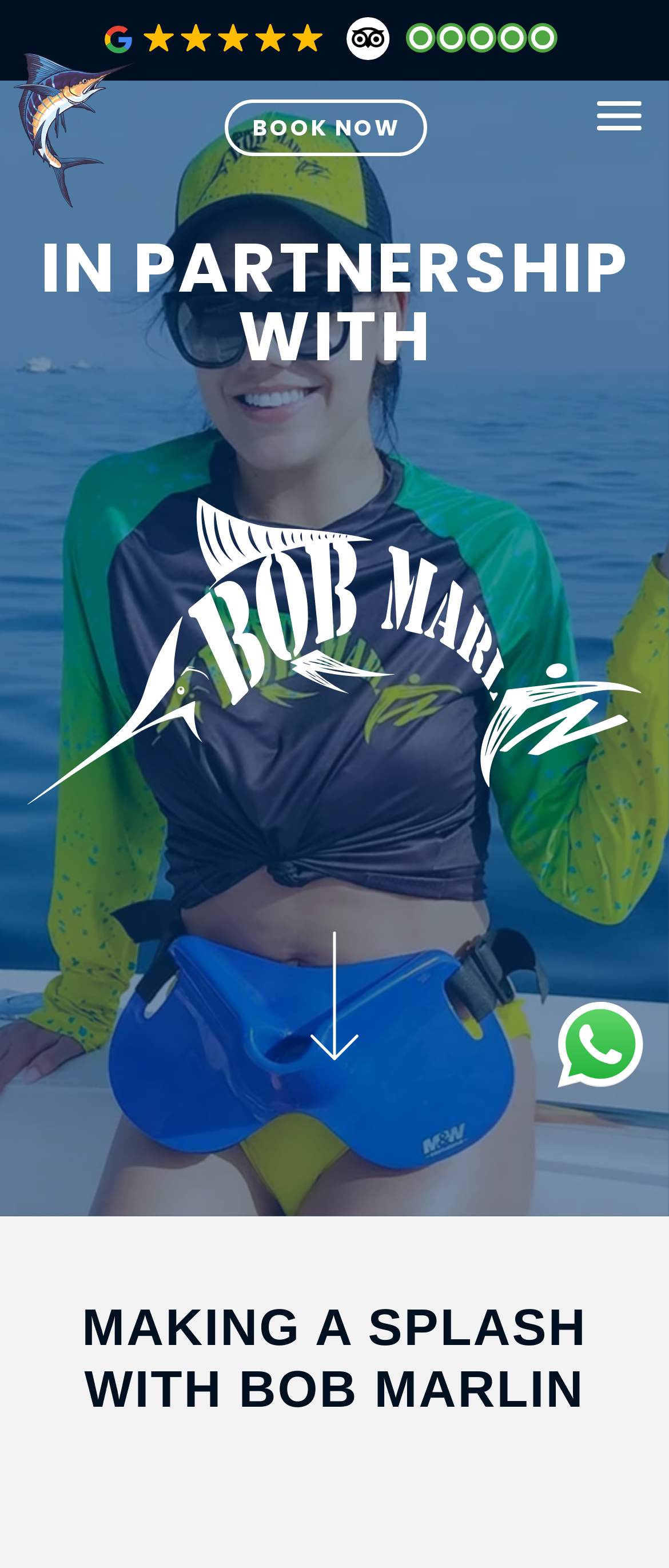Please respond in a single word or phrase: 
How many call-to-action buttons are there?

2